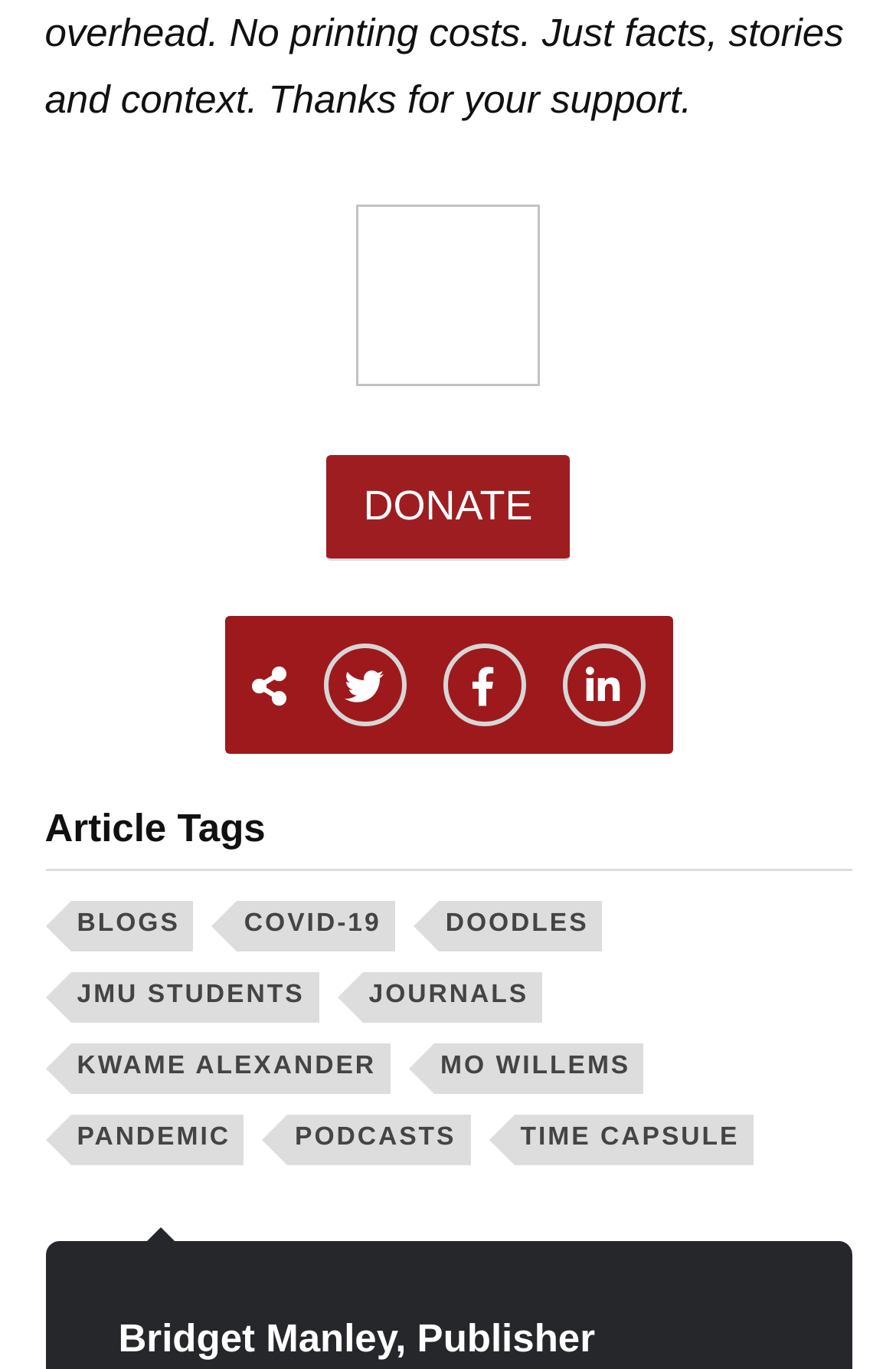Reply to the question with a single word or phrase:
What is the purpose of the 'DONATE' button?

To donate